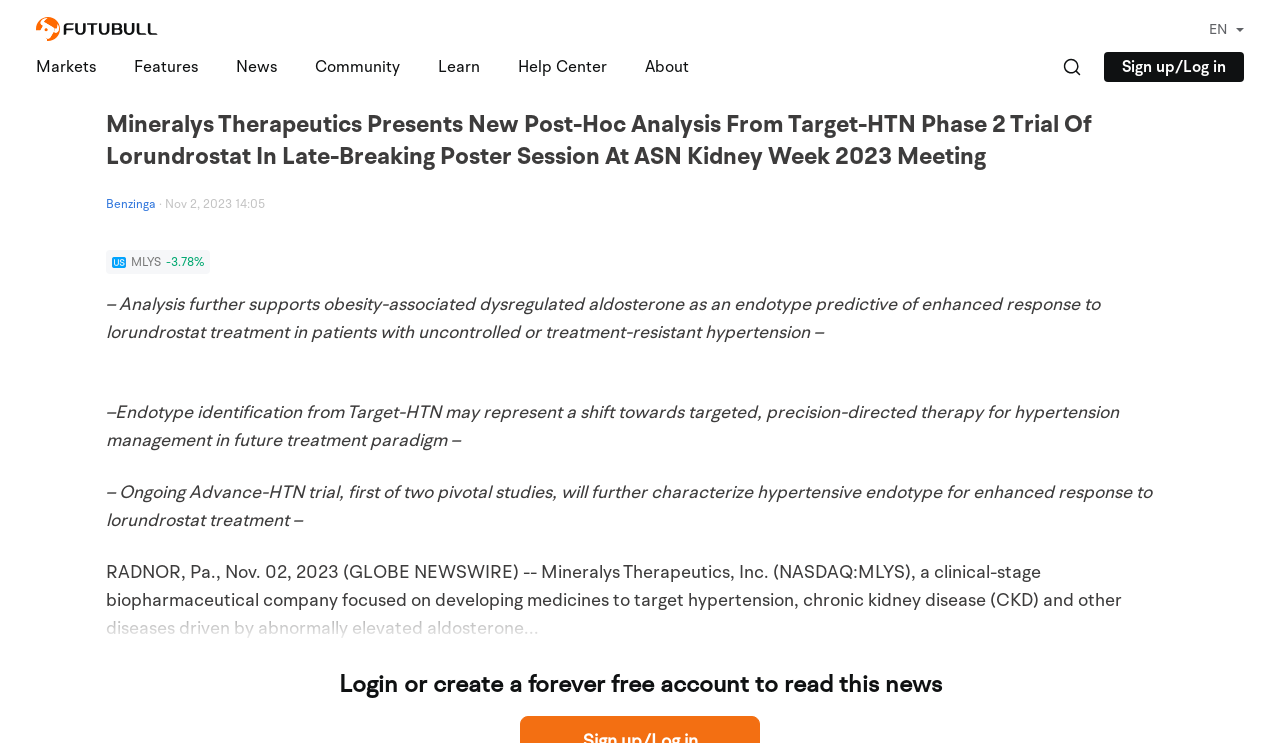Provide a thorough summary of the webpage.

The webpage appears to be a news article or press release from Mineralys Therapeutics, a biopharmaceutical company. At the top left corner, there is a logo link labeled "futuhklogo". Next to it, there are several navigation links, including "Markets", "Features", "News", "Community", and "Learn", which are evenly spaced and aligned horizontally. 

On the top right corner, there is a language selection option with the text "EN". Further to the right, there are links to "Help Center" and "About", followed by a "Sign up/Log in" button. 

Below the navigation links, there is a prominent heading that reads "Mineralys Therapeutics Presents New Post-Hoc Analysis From Target-HTN Phase 2 Trial Of Lorundrostat In Late-Breaking Poster Session At ASN Kidney Week 2023 Meeting". 

Underneath the heading, there is a news article section. It starts with a link to "Benzinga" and a timestamp "Nov 2, 2023 14:05". The article text is divided into several paragraphs, which discuss the analysis of lorundrostat treatment in patients with uncontrolled or treatment-resistant hypertension. The text is dense and appears to be a formal press release or news article.

On the right side of the article, there is a search textbox with a magnifying glass icon. Above the search box, there is a small image, and below it, there is another small image. 

At the bottom of the article, there is a call-to-action text that reads "Login or create a forever free account to read this news", indicating that the full article may be restricted to registered users.